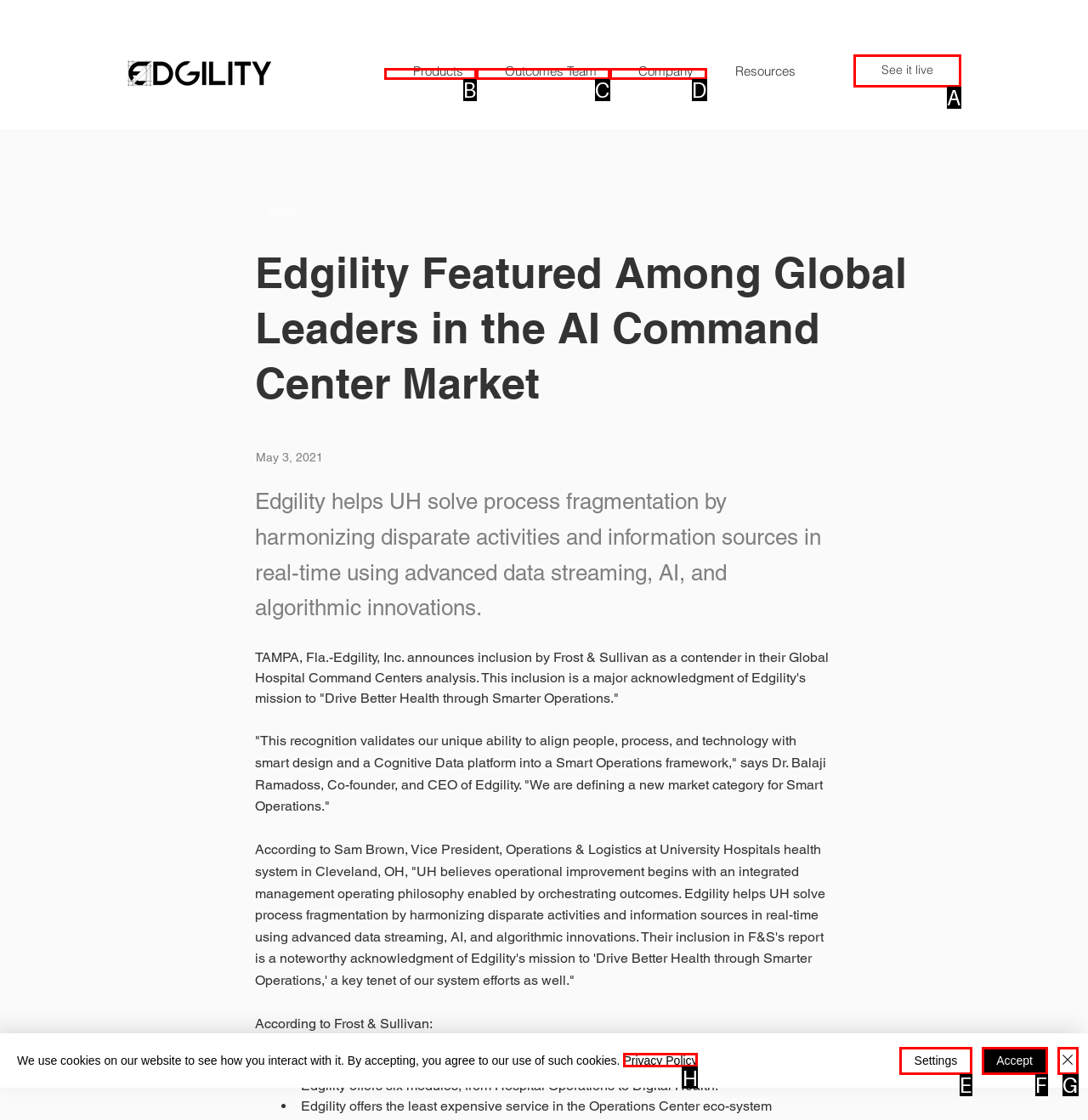Determine which HTML element matches the given description: See it live. Provide the corresponding option's letter directly.

A